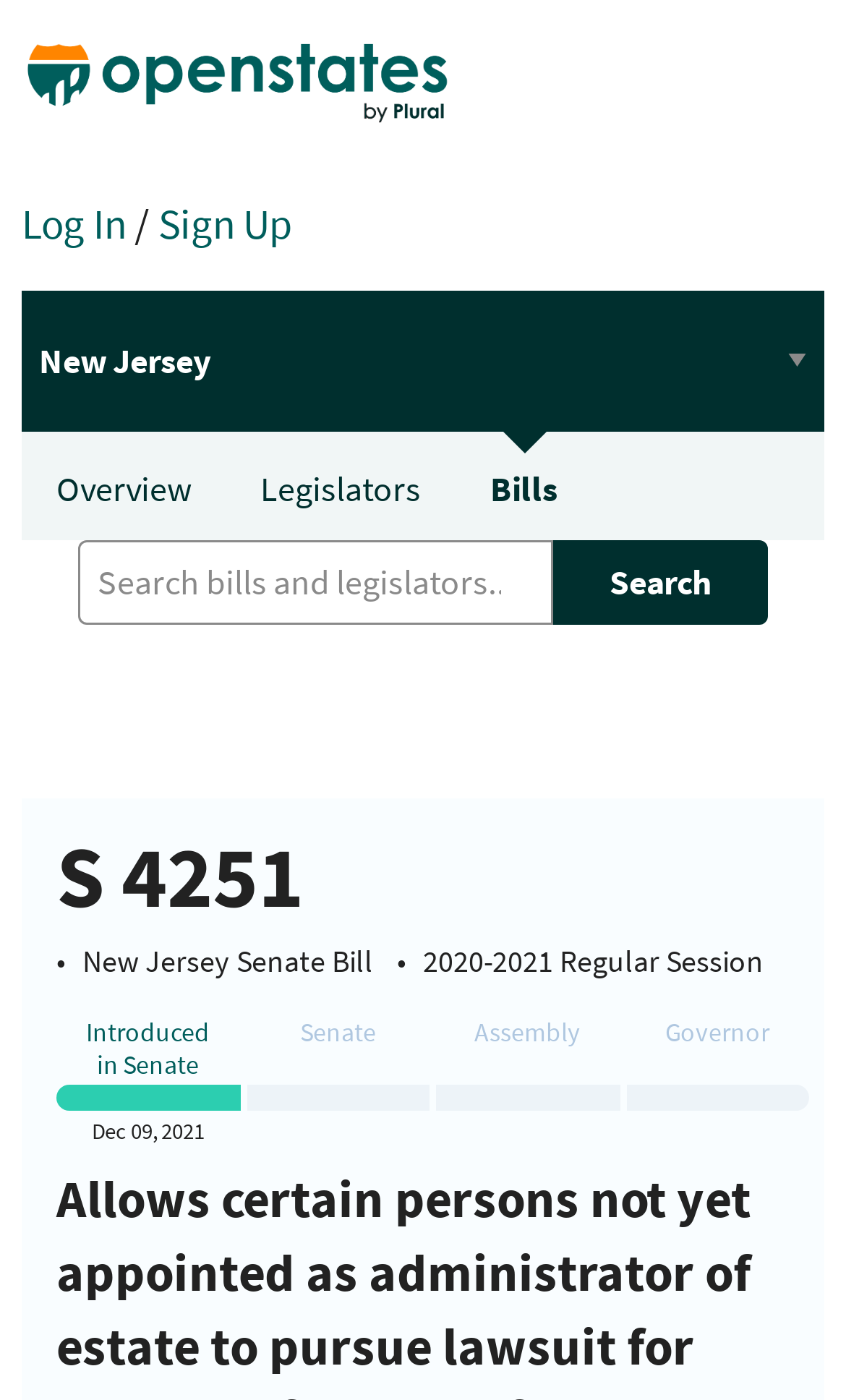In which session was the bill introduced?
Please elaborate on the answer to the question with detailed information.

I found the answer by looking at the static text element on the webpage, which says '2020-2021 Regular Session'. This text is located near the bill name and introduction date, suggesting that it refers to the session in which the bill was introduced.